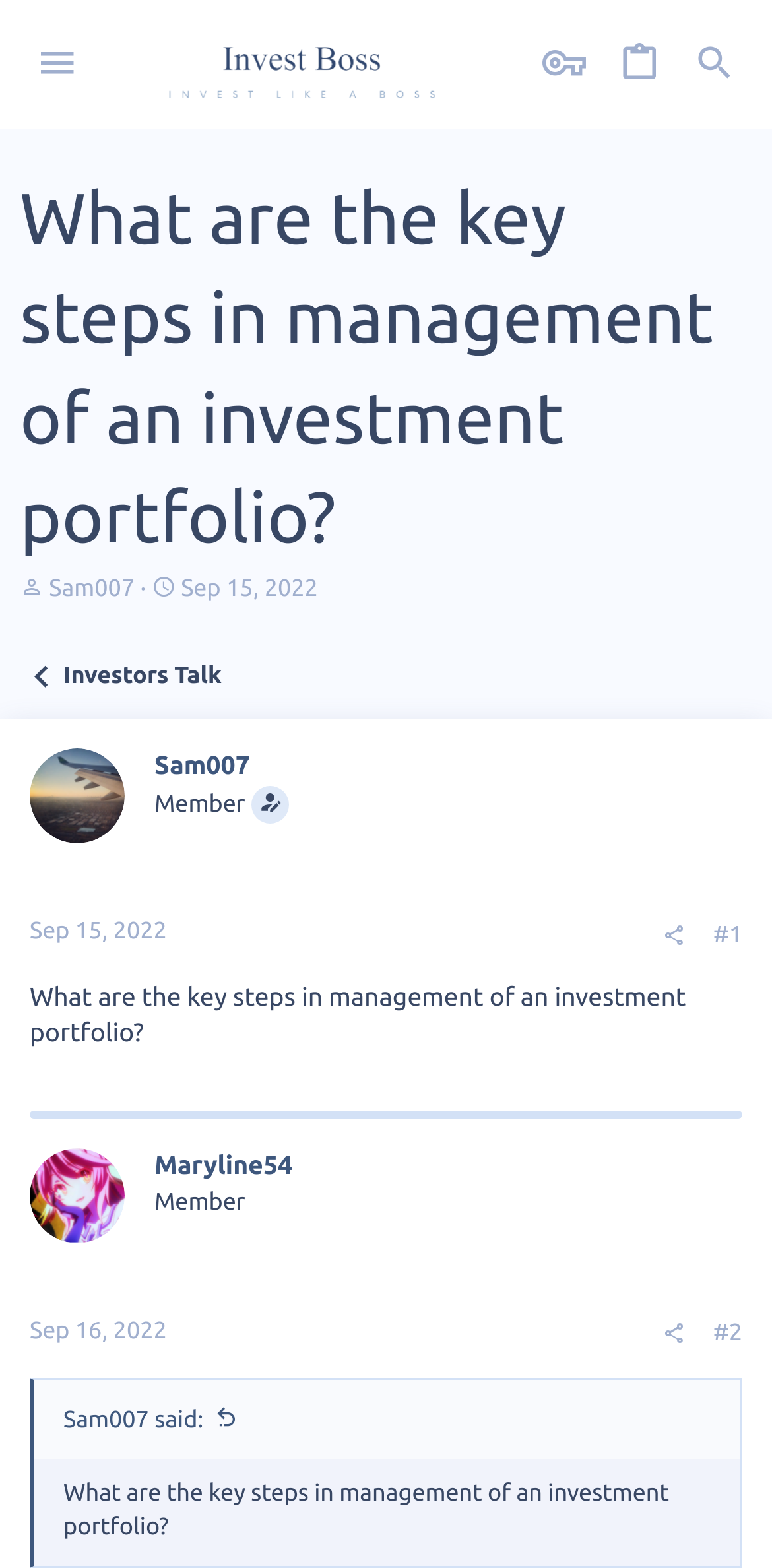Locate the bounding box coordinates for the element described below: "Sep 15, 2022". The coordinates must be four float values between 0 and 1, formatted as [left, top, right, bottom].

[0.038, 0.586, 0.216, 0.602]